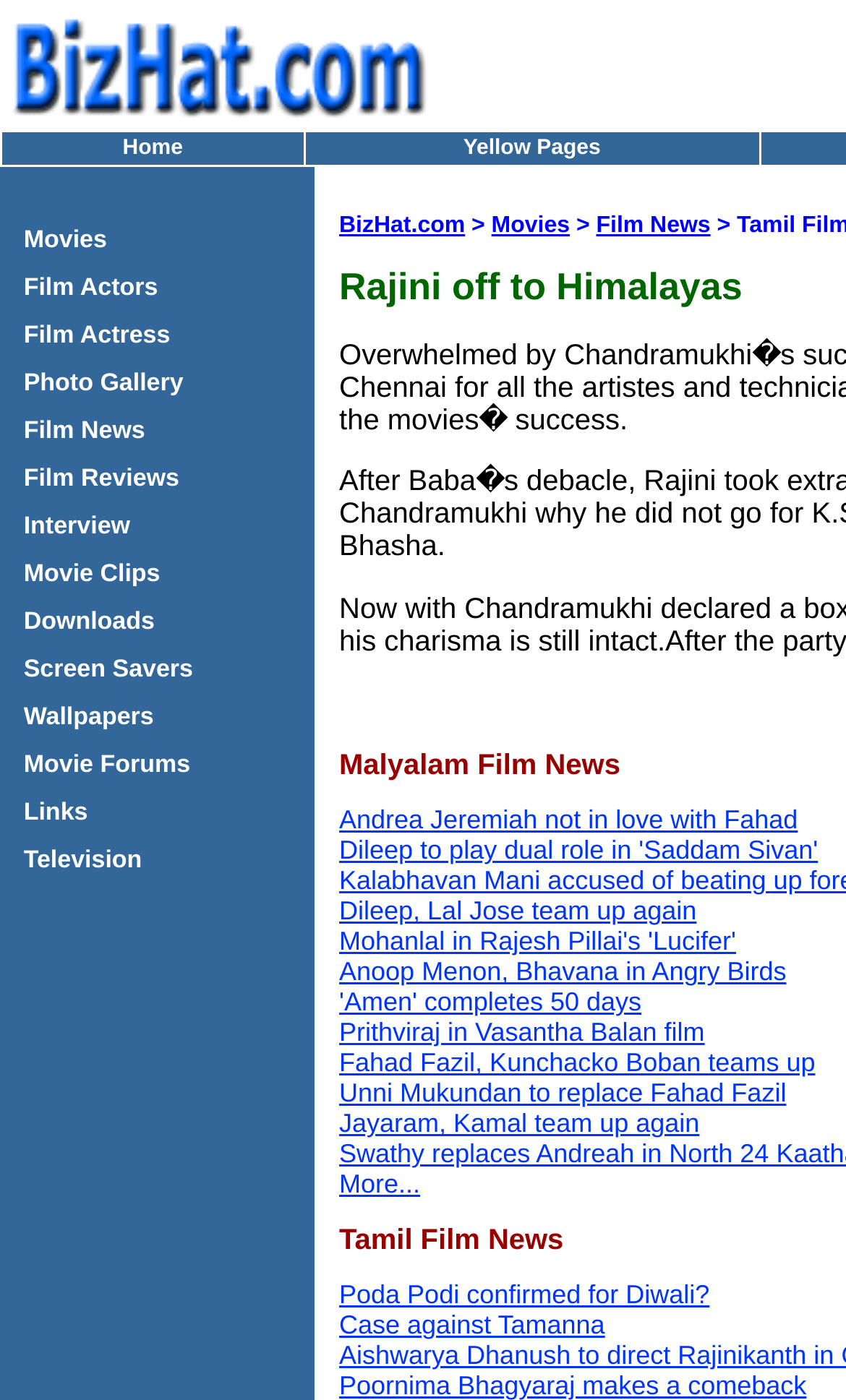Locate the bounding box coordinates of the clickable area needed to fulfill the instruction: "Read Film News".

[0.028, 0.299, 0.172, 0.318]